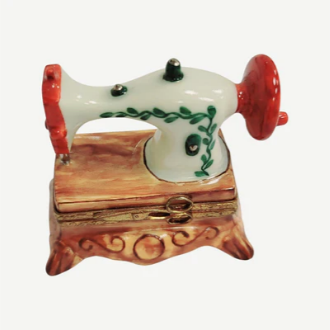Describe the image with as much detail as possible.

This charming image features a decorative porcelain sewing machine, beautifully crafted with vibrant colors. The sewing machine exhibits an intricate design, adorned with green vines that add a touch of elegance to its white and red structure. Set atop a detailed base that mimics wood grain, the piece combines artistry with nostalgia, perfect for collectors or as a decorative element in a sewing room or craft area. This particular item is known as the "Red Sewing Machine," resonating with both home makers and vintage enthusiasts alike. It is priced at ¥1,460.00, highlighting its collectible value.